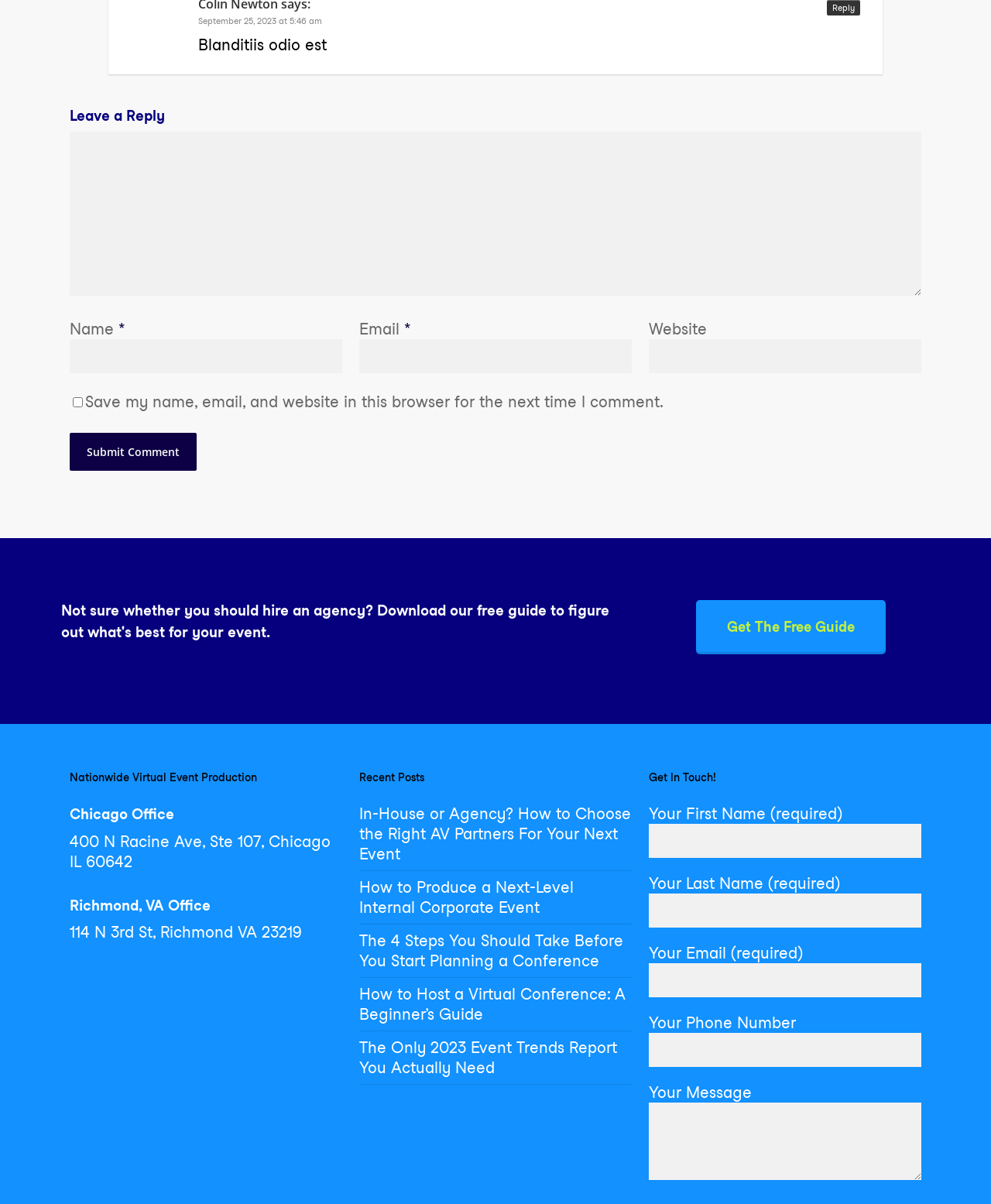Determine the bounding box coordinates of the clickable element to achieve the following action: 'View Art Manager Resume Examples'. Provide the coordinates as four float values between 0 and 1, formatted as [left, top, right, bottom].

None